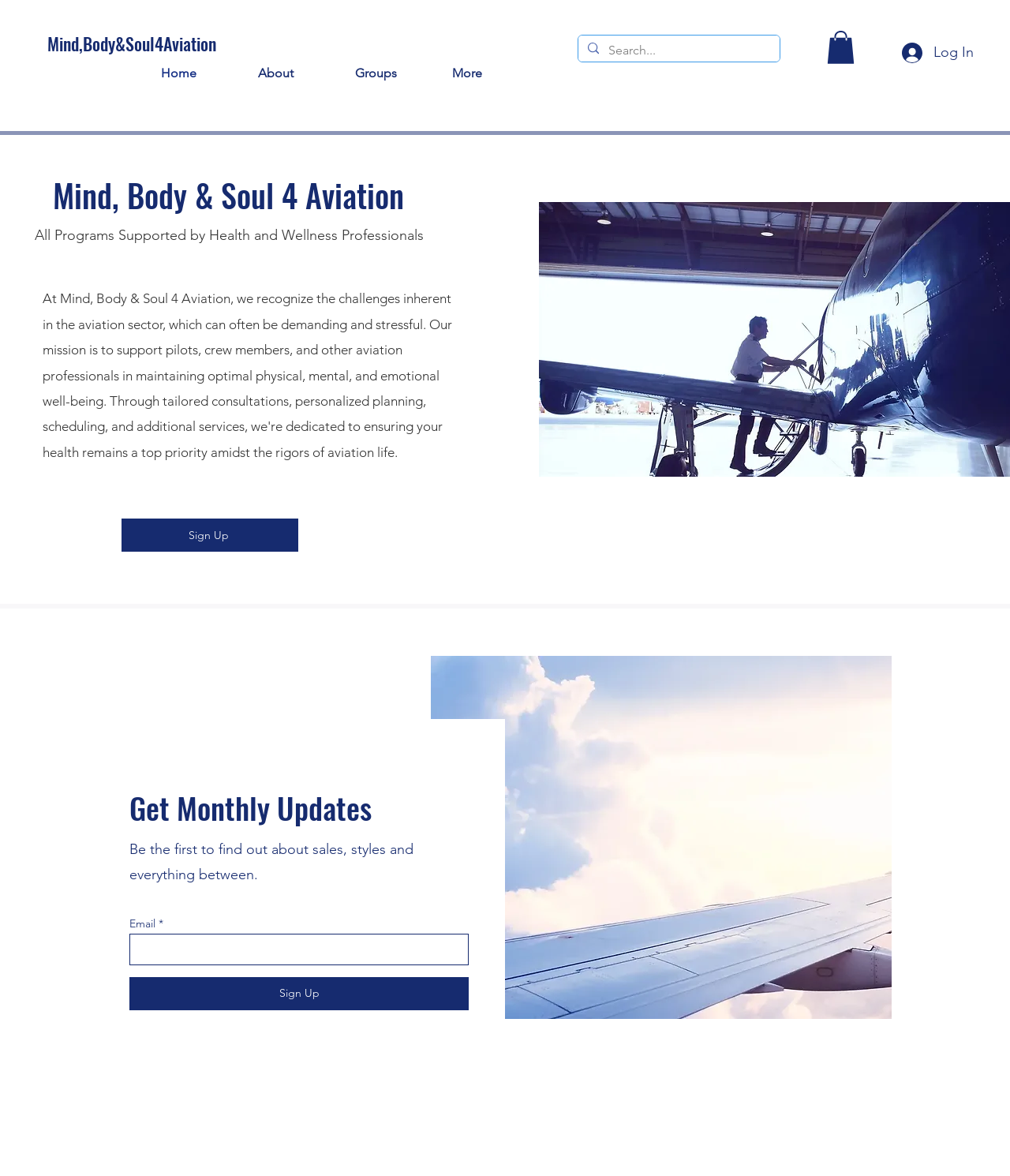Explain in detail what you observe on this webpage.

The webpage is titled "Home | Mind Body Soul4aviat" and has a prominent header section at the top with the text "Mind,Body&Soul4Aviation". Below this header, there is a navigation menu with links to "Home", "About", "Groups", and "More". 

To the right of the navigation menu, there is a search bar with a magnifying glass icon and a placeholder text "Search...". 

On the top-right corner, there are two buttons: a login button with a lock icon and a button with no text but an image. 

The main content of the page is divided into sections. The first section has a heading "Mind, Body & Soul 4 Aviation" and a paragraph of text describing the programs supported by health and wellness professionals. Below this, there is a "Sign Up" link and a large image of a plane wing.

Further down, there is a section with a heading "Get Monthly Updates" and a paragraph of text describing the benefits of receiving monthly updates. This section also contains a form with an "Email" label, a text box to input an email address, and a "Sign Up" button.